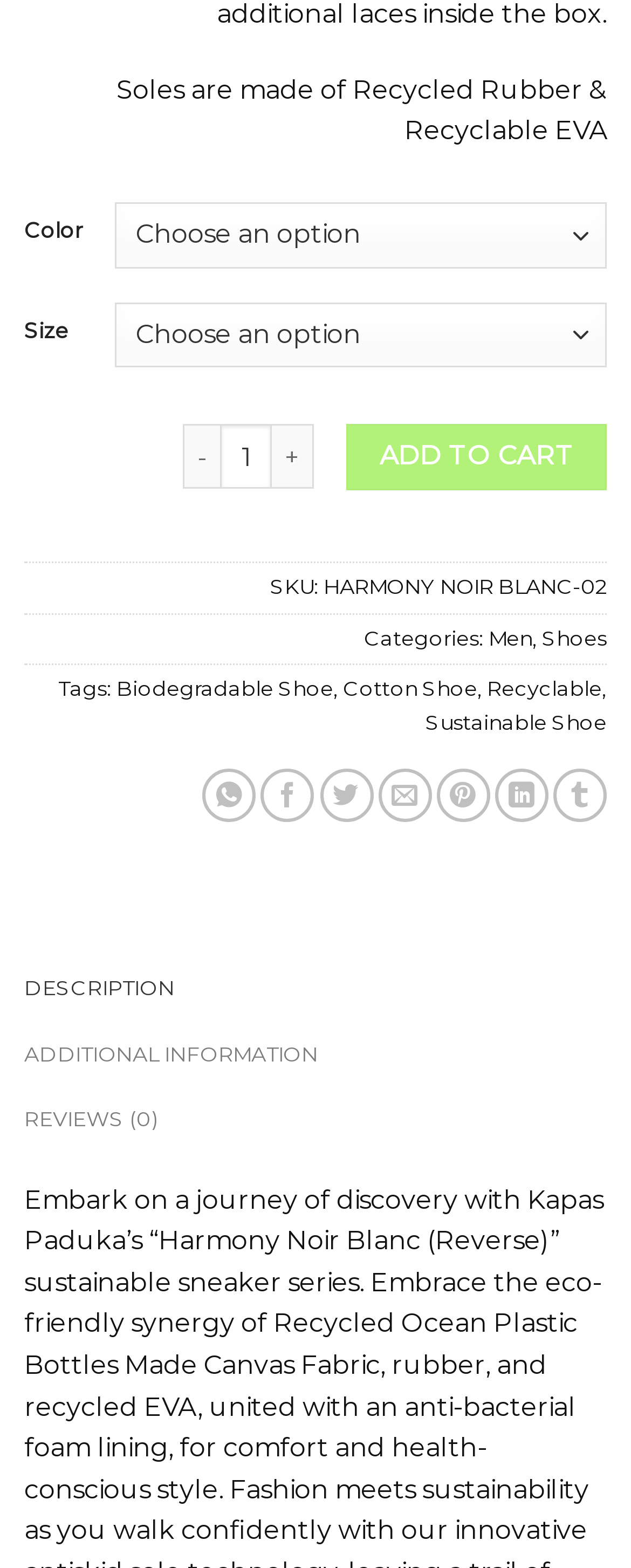Please identify the coordinates of the bounding box that should be clicked to fulfill this instruction: "Share on Facebook".

[0.414, 0.49, 0.498, 0.524]